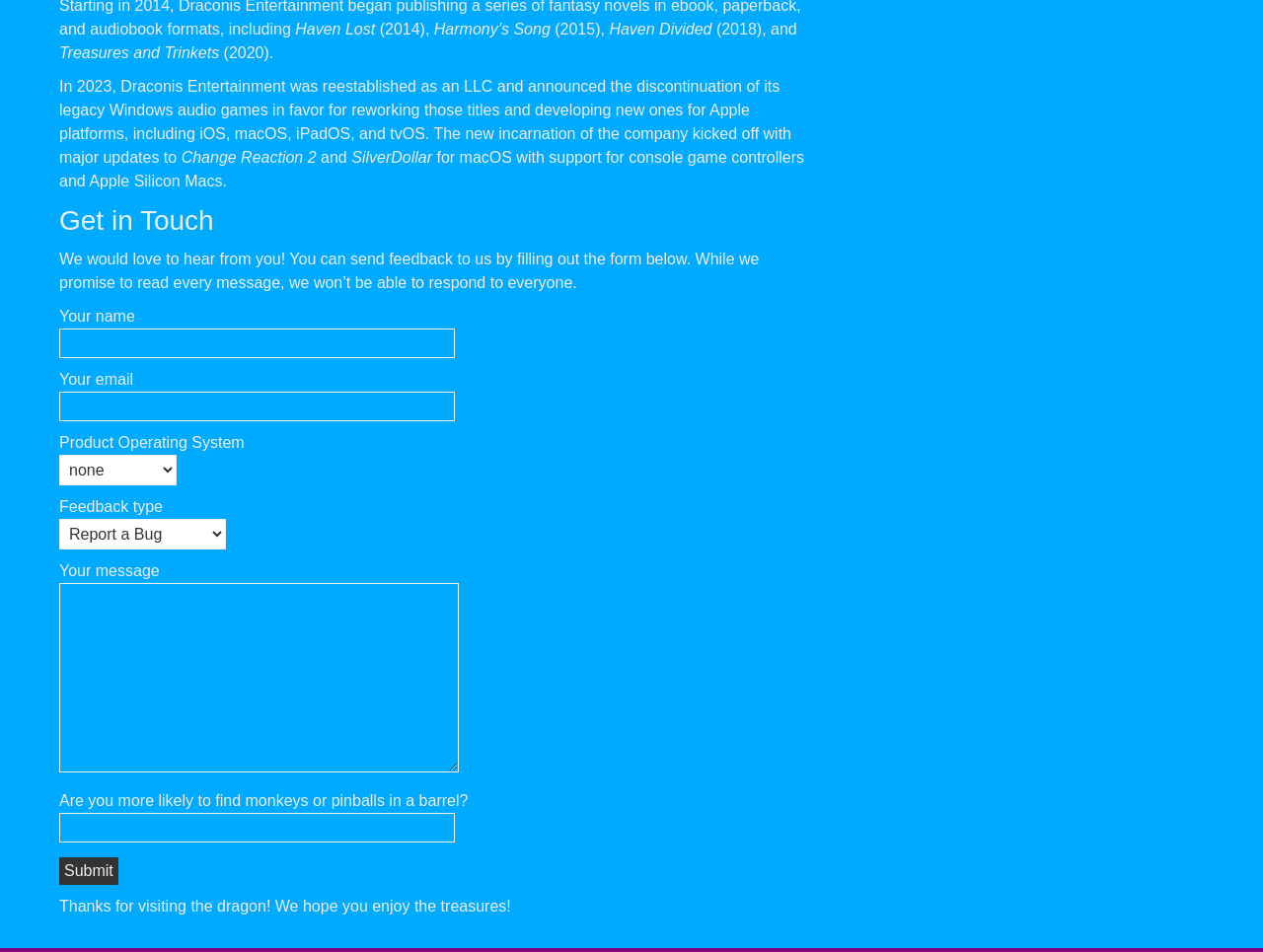Please respond to the question using a single word or phrase:
What is the purpose of the question about monkeys or pinballs?

To prevent spam